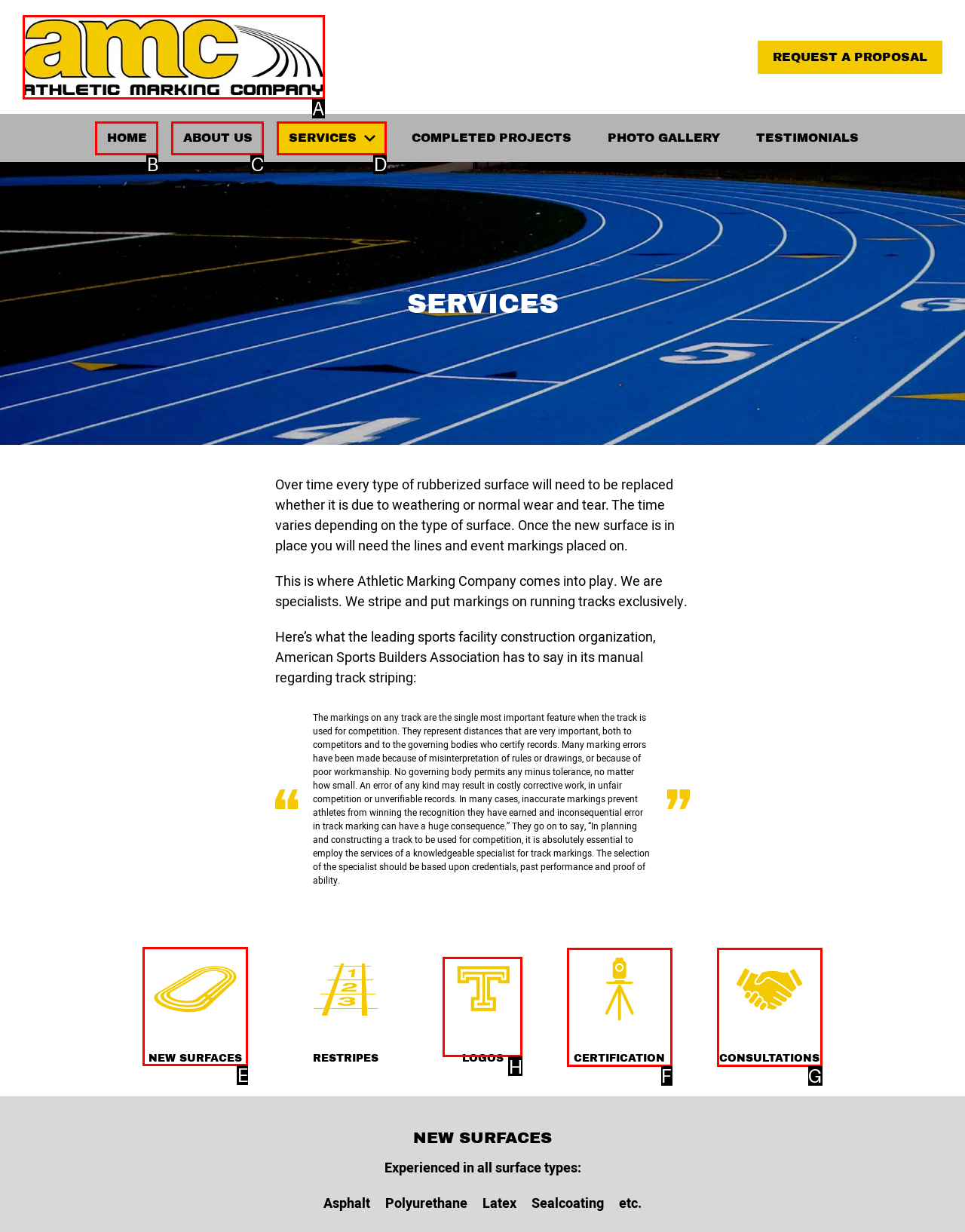Determine the letter of the UI element that will complete the task: Click on the 'NEW SURFACES' link
Reply with the corresponding letter.

E